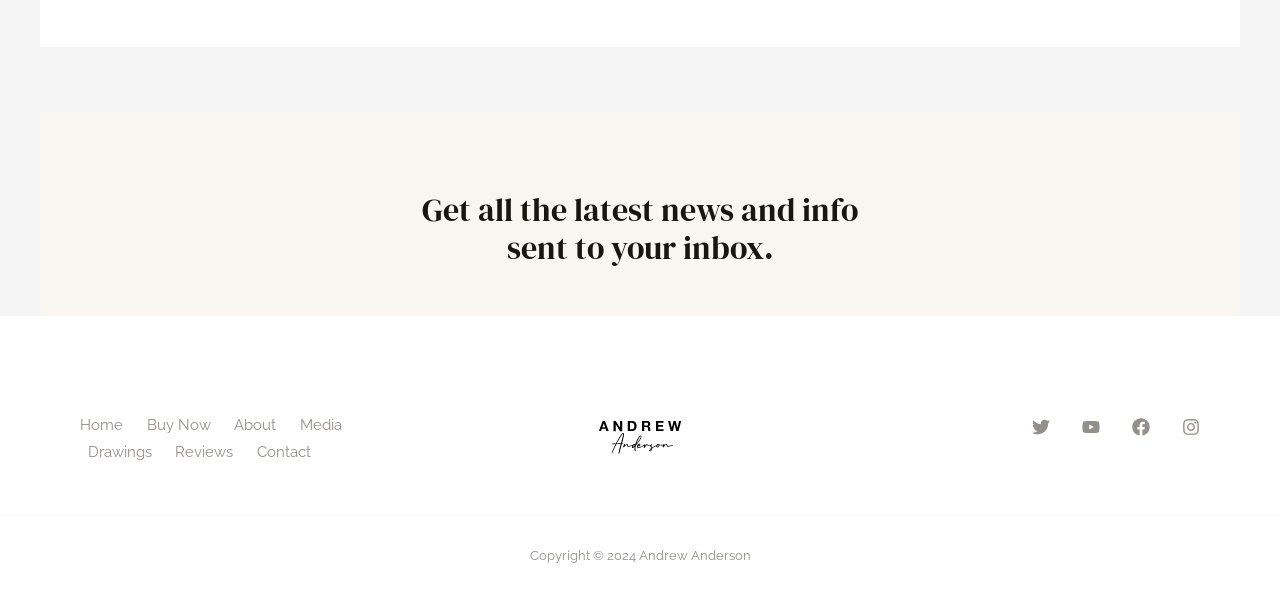Please find the bounding box coordinates of the section that needs to be clicked to achieve this instruction: "Go to Home page".

None